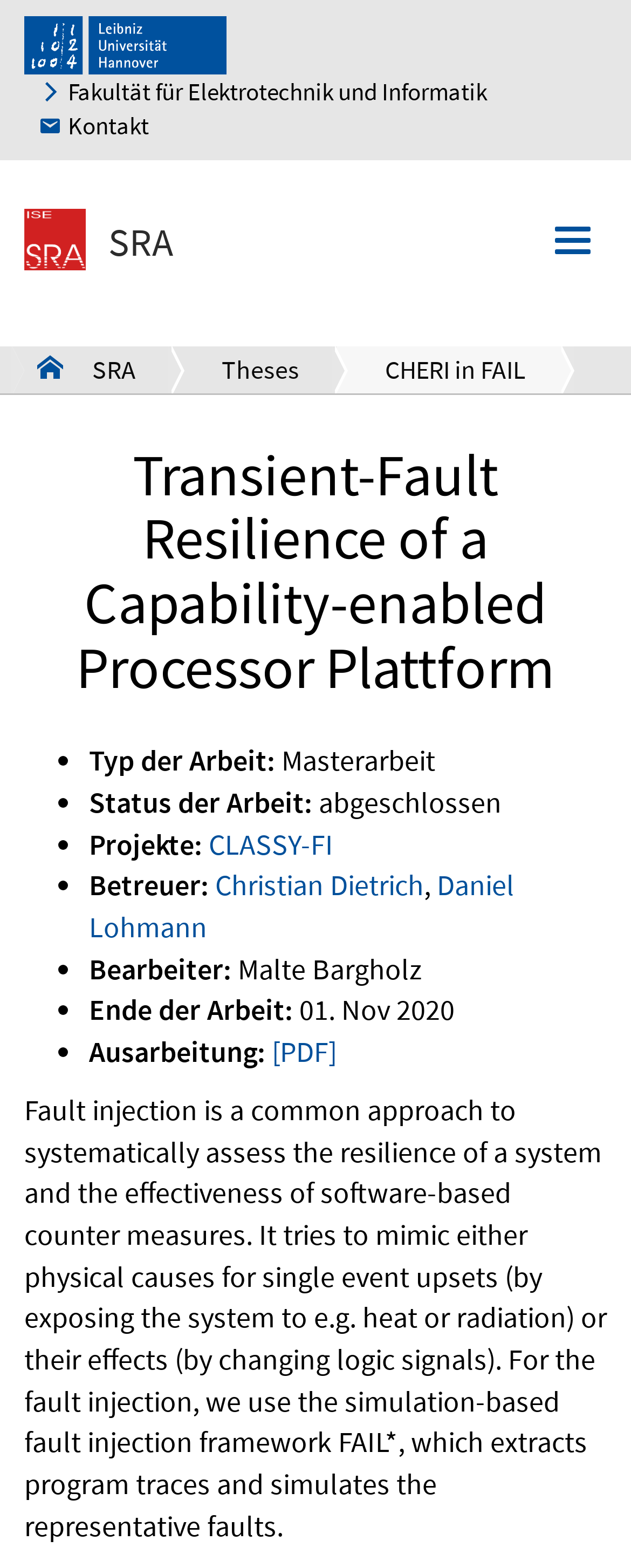Determine the bounding box for the UI element as described: "a SRA". The coordinates should be represented as four float numbers between 0 and 1, formatted as [left, top, right, bottom].

[0.021, 0.221, 0.292, 0.251]